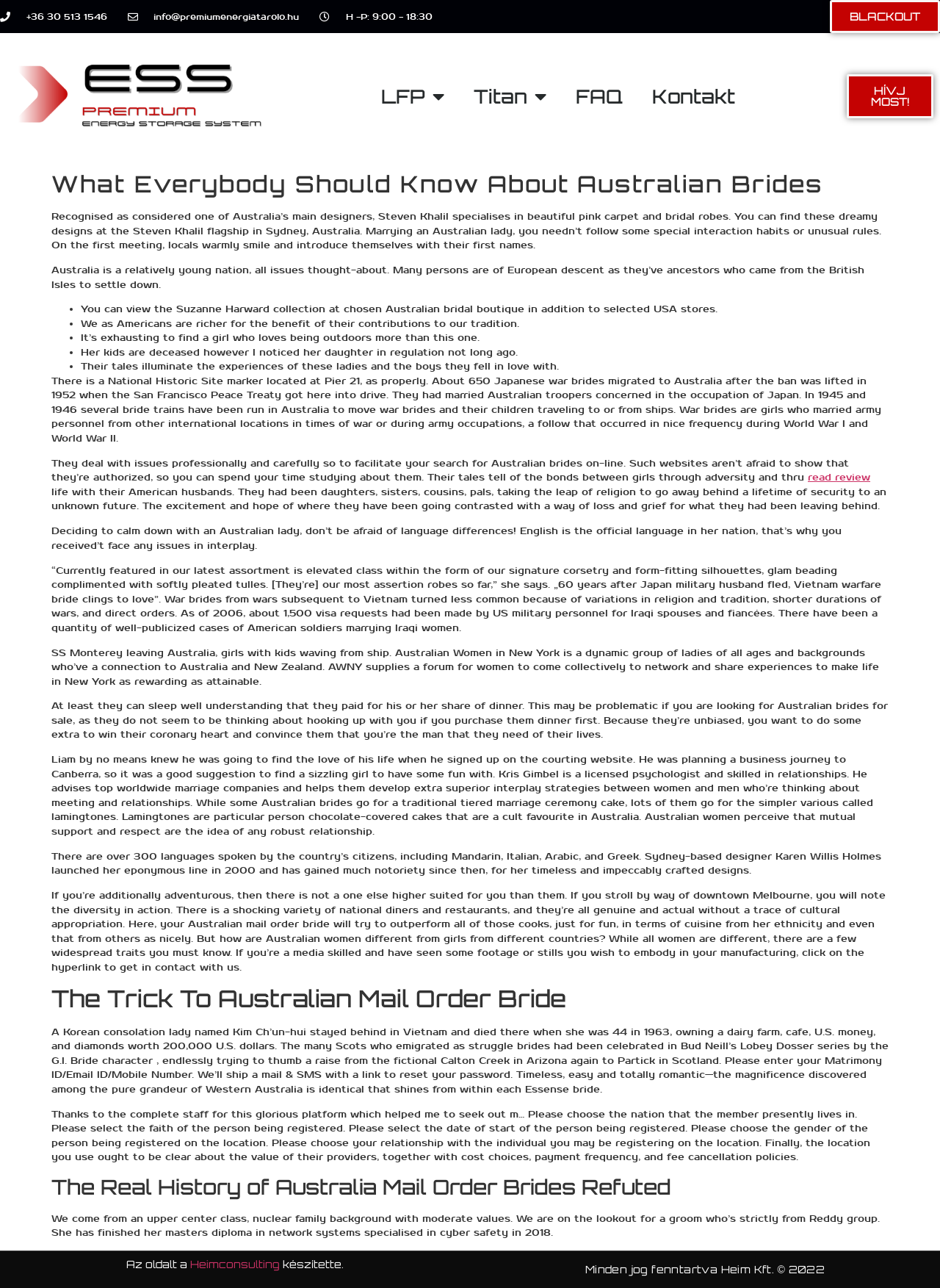Specify the bounding box coordinates of the element's region that should be clicked to achieve the following instruction: "Click the 'BLACKOUT' link". The bounding box coordinates consist of four float numbers between 0 and 1, in the format [left, top, right, bottom].

[0.883, 0.0, 1.0, 0.026]